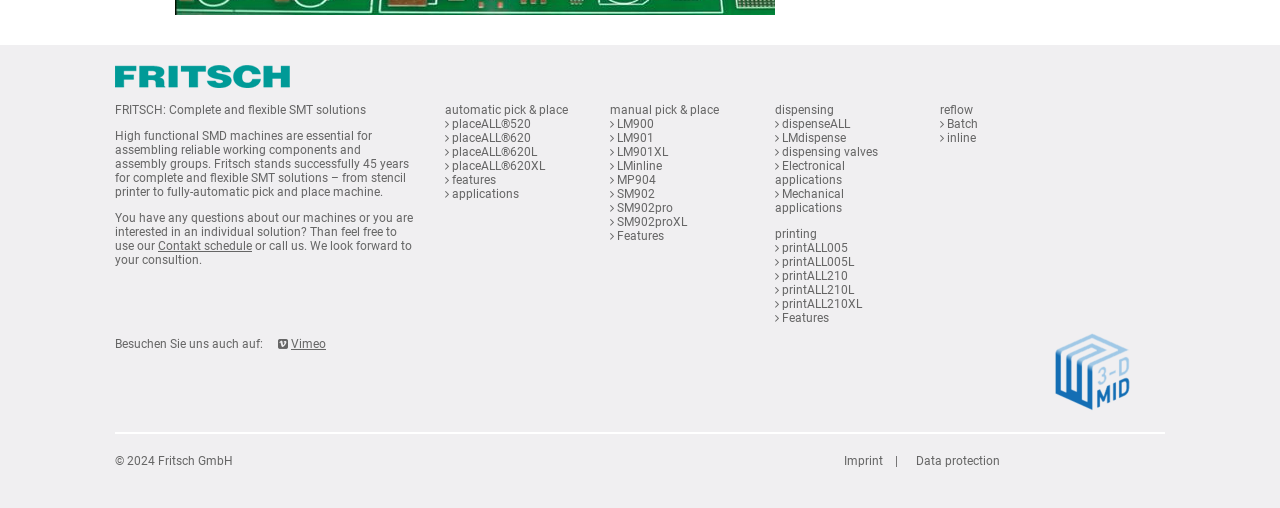Use one word or a short phrase to answer the question provided: 
What is the purpose of the machines mentioned on the webpage?

Assembling reliable working components